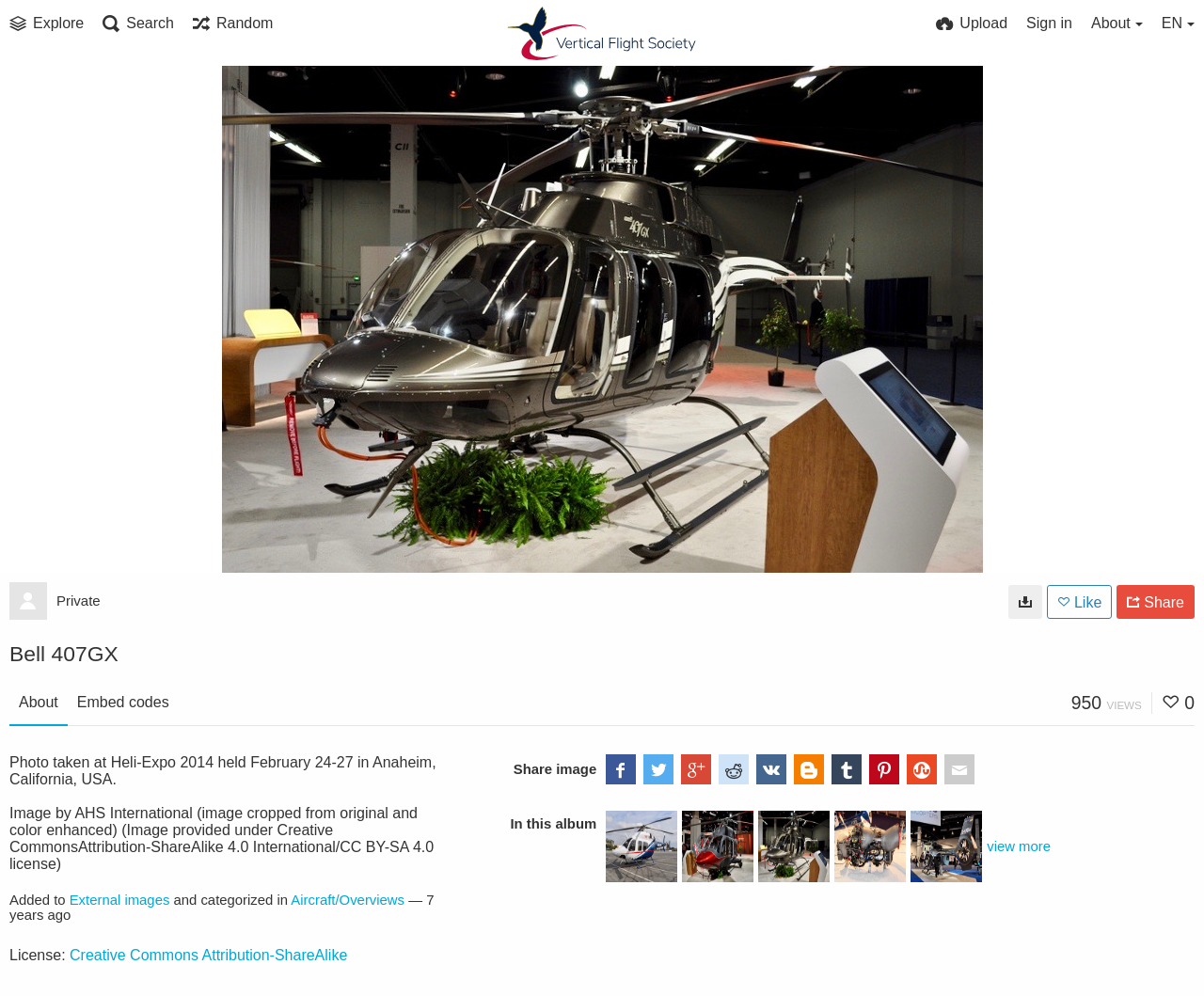Using the information in the image, give a comprehensive answer to the question: 
What is the location where the photo was taken?

The webpage provides a description of the image, which includes the location where the photo was taken. According to the description, the photo was taken at Heli-Expo 2014 held in Anaheim, California, USA.